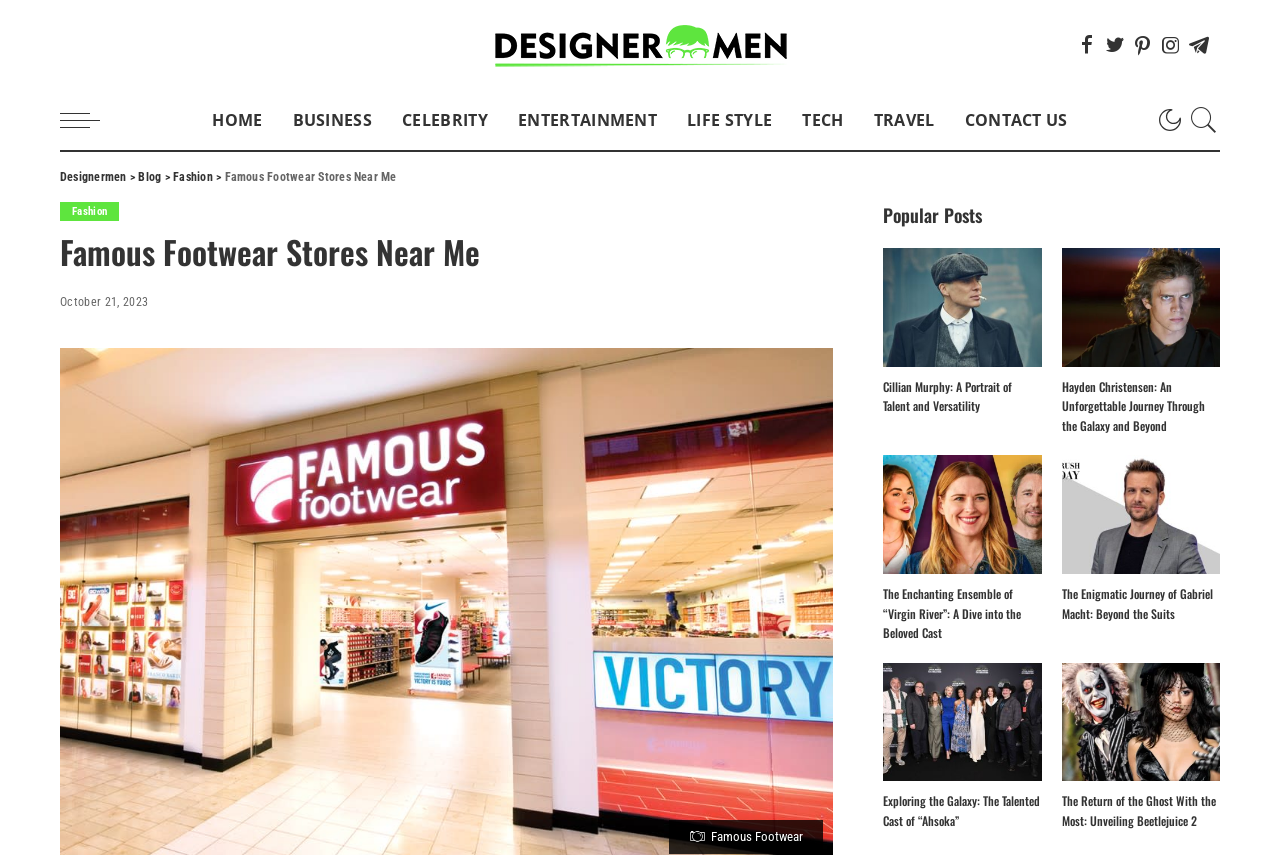Please identify the bounding box coordinates of the region to click in order to complete the task: "Click on the Facebook link". The coordinates must be four float numbers between 0 and 1, specified as [left, top, right, bottom].

[0.838, 0.023, 0.86, 0.082]